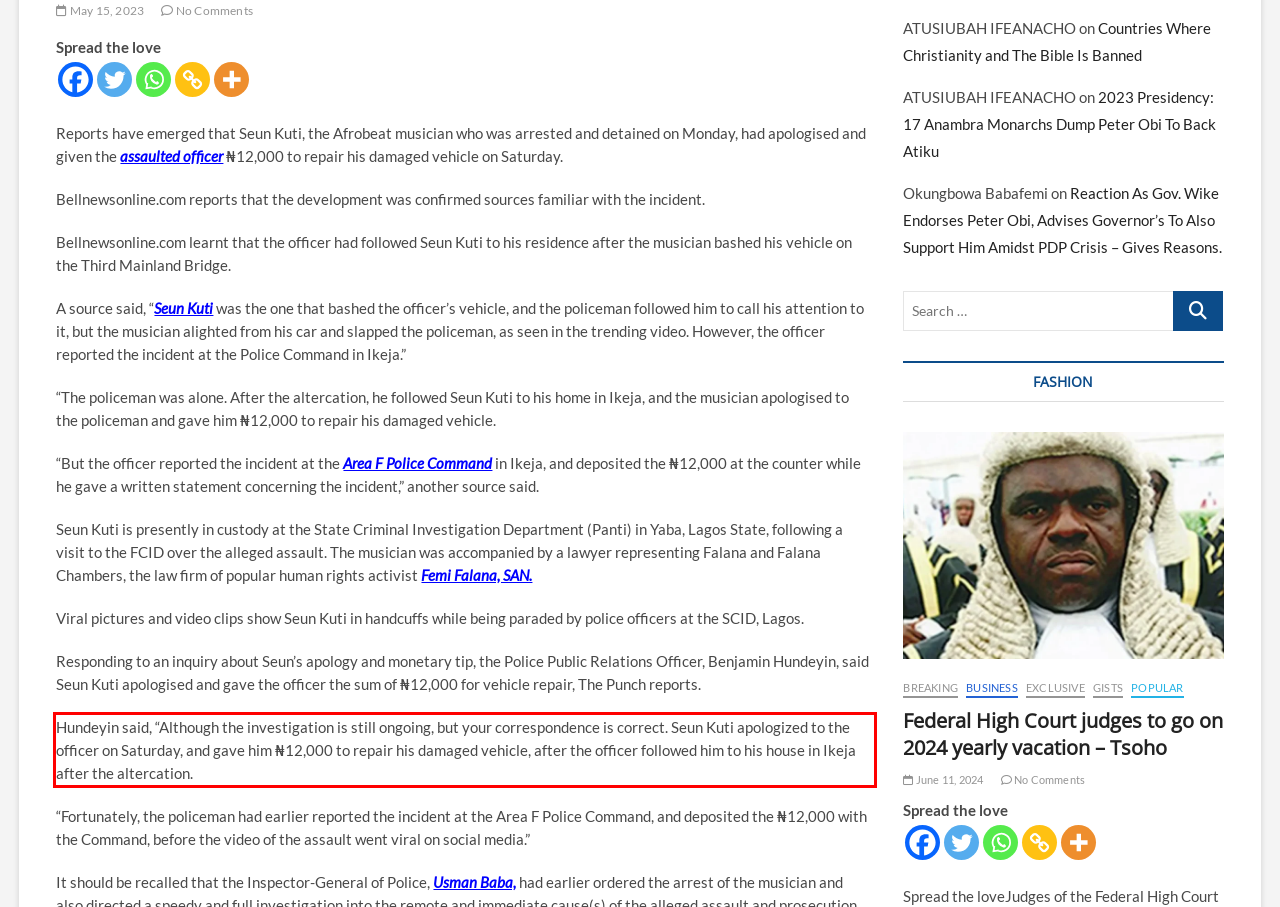Please perform OCR on the text content within the red bounding box that is highlighted in the provided webpage screenshot.

Hundeyin said, “Although the investigation is still ongoing, but your correspondence is correct. Seun Kuti apologized to the officer on Saturday, and gave him ₦‎12,000 to repair his damaged vehicle, after the officer followed him to his house in Ikeja after the altercation.